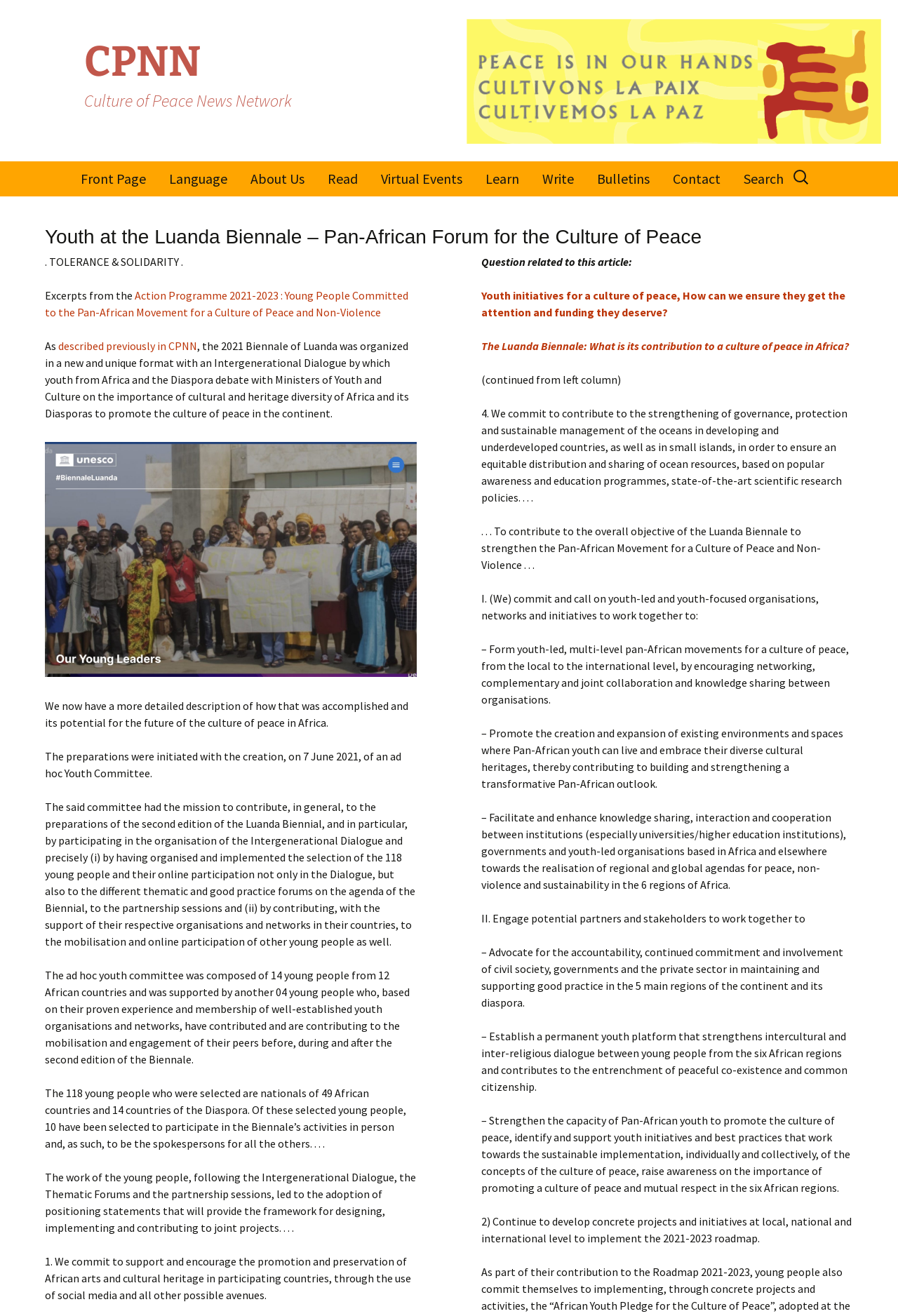What is the name of the forum described in the article?
Give a detailed explanation using the information visible in the image.

The article describes the Pan-African Forum for the Culture of Peace, which is a forum that aims to promote a culture of peace and non-violence in Africa. The name of the forum is mentioned in the article as 'Pan-African Forum for the Culture of Peace'.